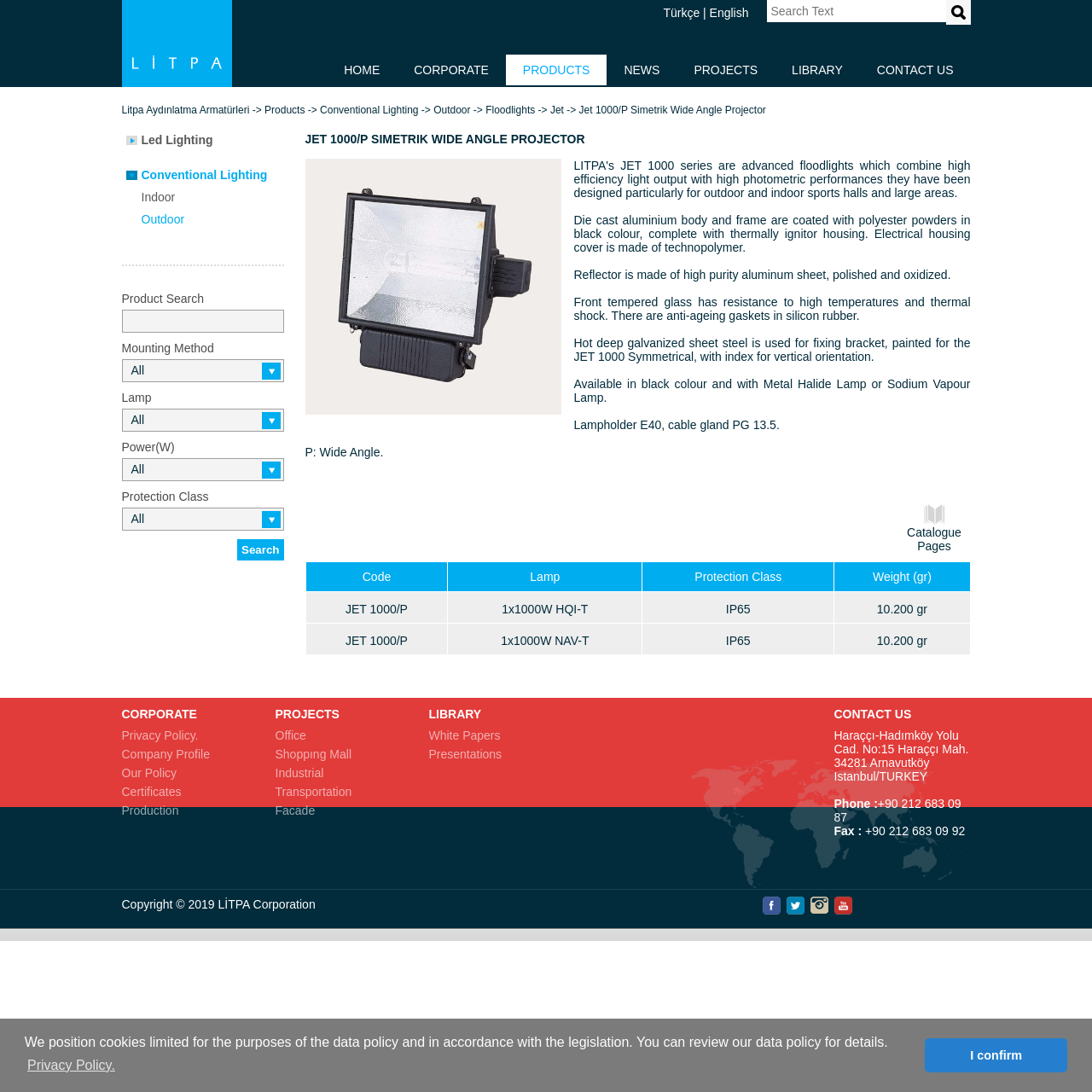What is the type of lamp used in the projector?
Identify the answer in the screenshot and reply with a single word or phrase.

Metal Halide Lamp or Sodium Vapour Lamp